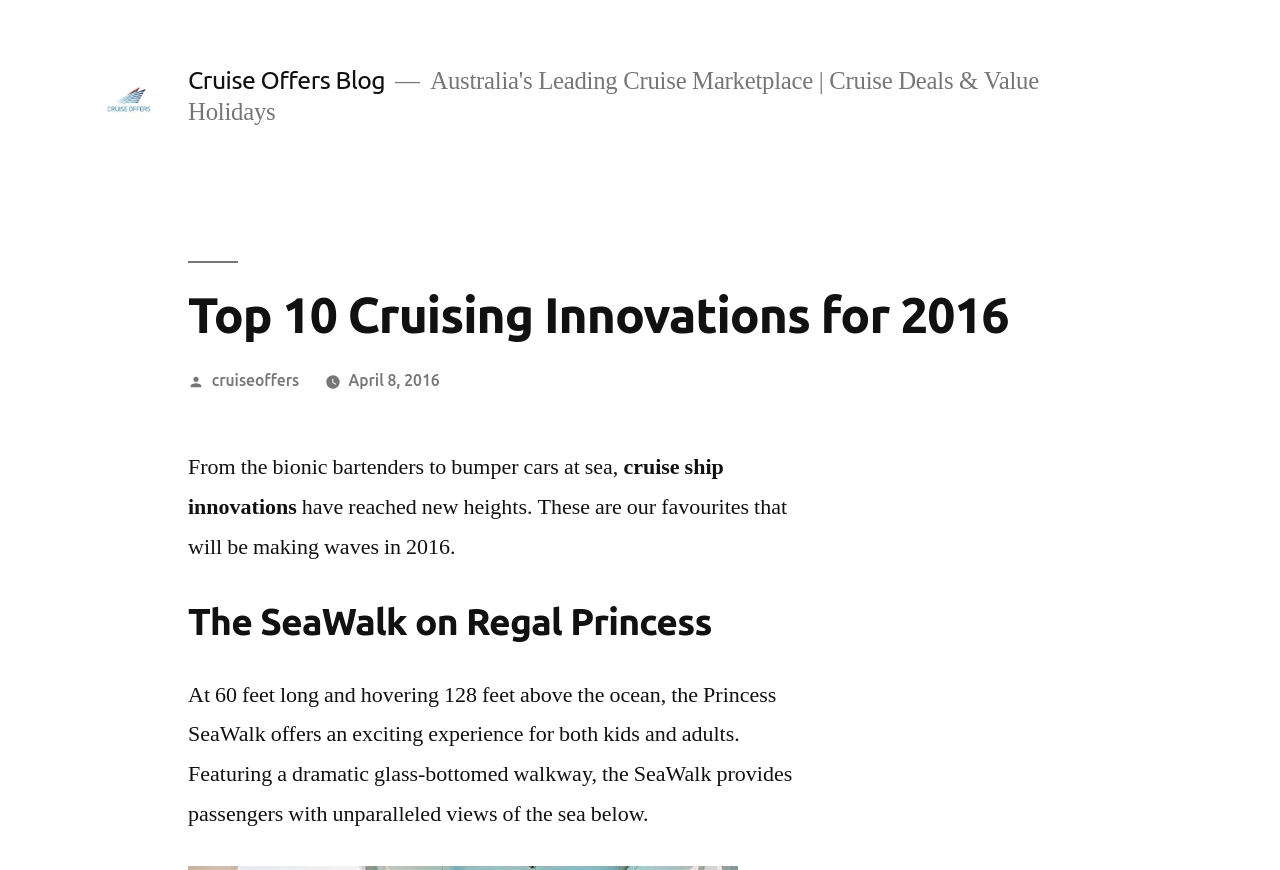Articulate a complete and detailed caption of the webpage elements.

The webpage is about the top 10 cruising innovations for 2016, as indicated by the title "Top 10 Cruising Innovations for 2016 – Cruise Offers Blog". At the top-left corner, there is a link and an image, both labeled as "Cruise Offers Blog". Below this, there is a header section that spans most of the width of the page. Within this section, there is a heading that displays the title "Top 10 Cruising Innovations for 2016". 

To the right of the title, there is a section that shows the author and date of the post, "Posted by cruiseoffers on April 8, 2016". Below this, there is a brief introduction to the article, which mentions bionic bartenders, bumper cars at sea, and cruise ship innovations. 

The main content of the webpage is divided into sections, each highlighting a specific innovation. The first section is about the SeaWalk on Regal Princess, which is a 60-foot-long glass-bottomed walkway that offers passengers unparalleled views of the sea. This section has a heading "The SeaWalk on Regal Princess" and a descriptive paragraph that provides more details about this innovation.